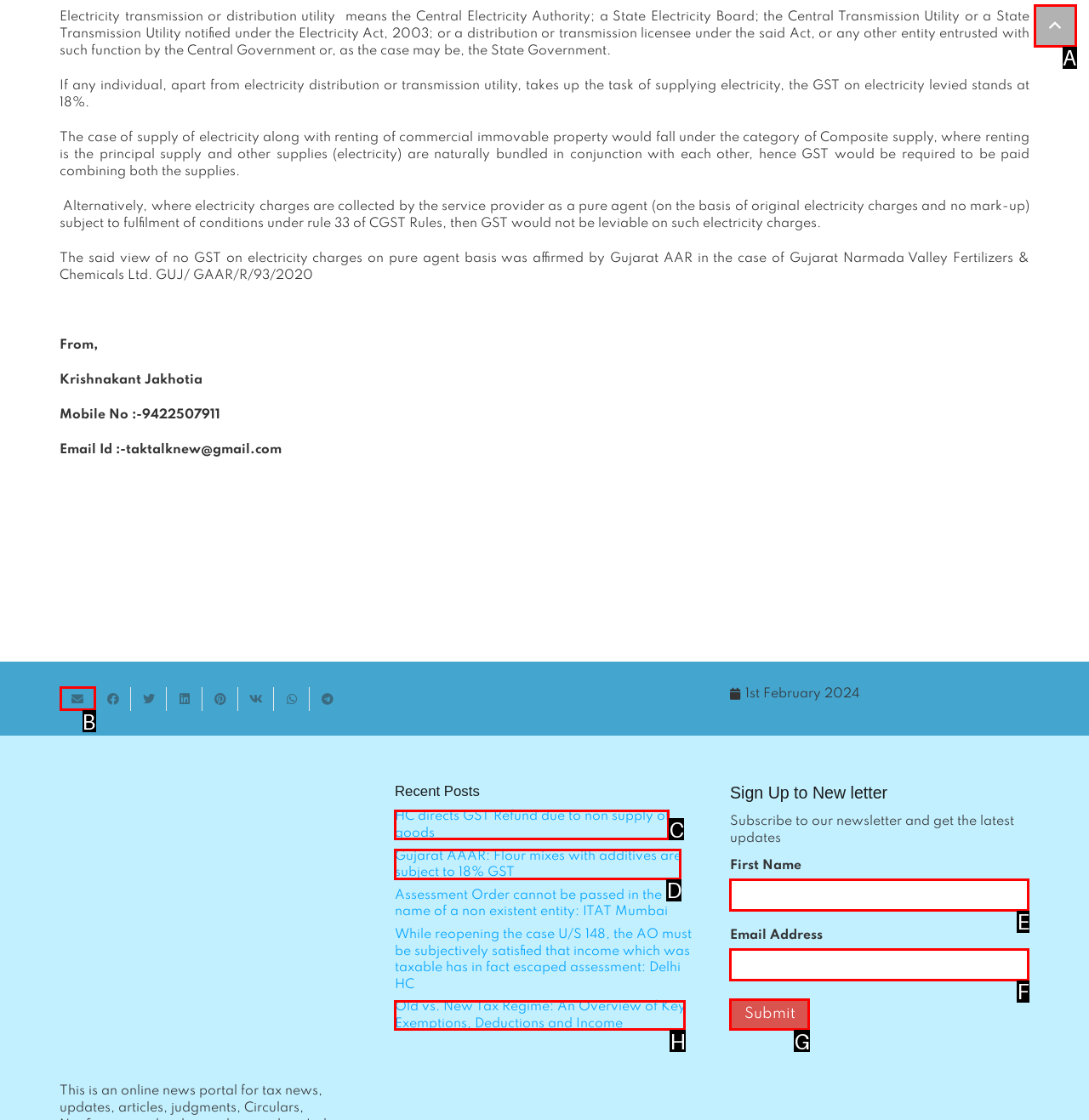Determine which HTML element best fits the description: value="Submit"
Answer directly with the letter of the matching option from the available choices.

G